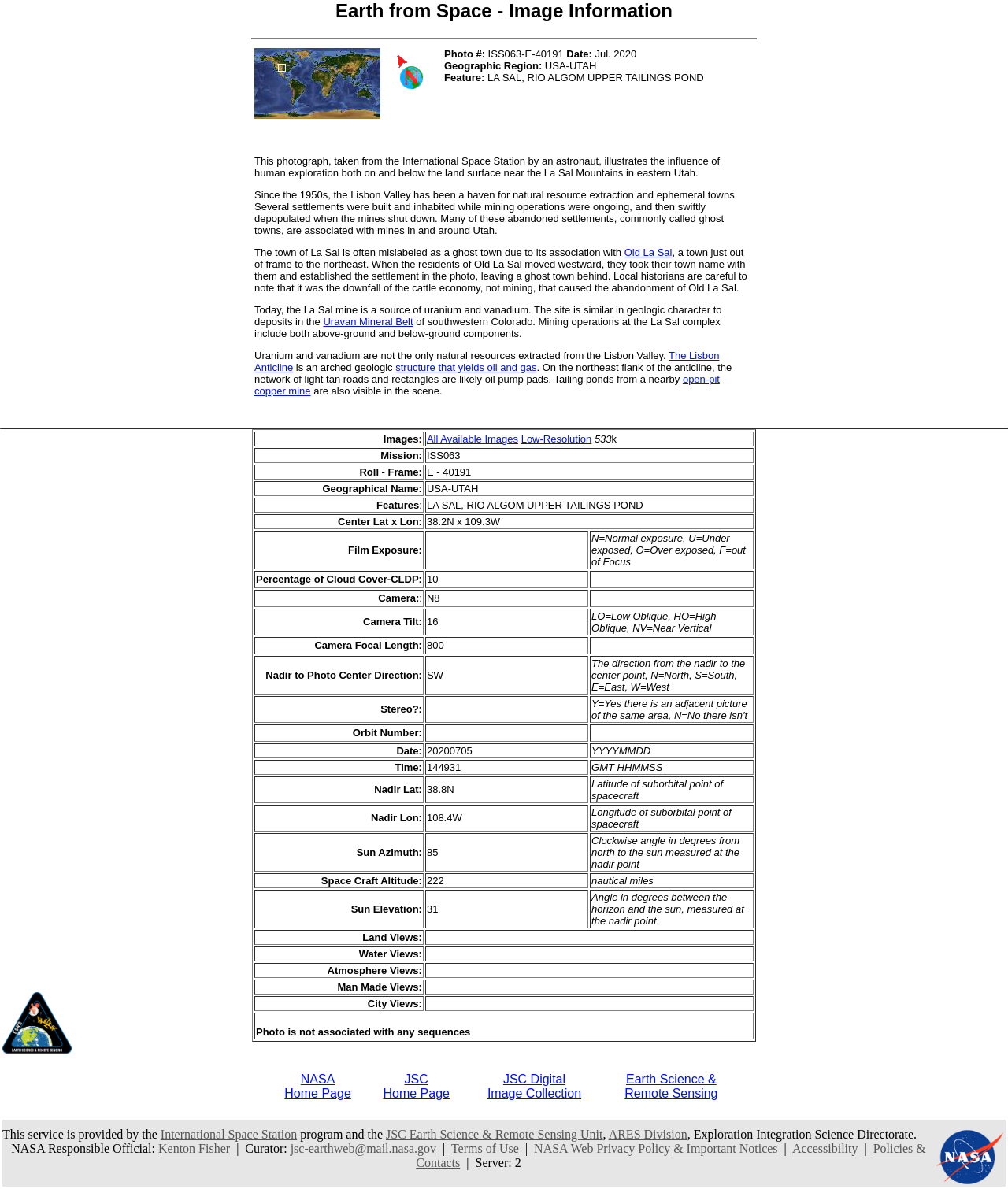Identify the bounding box coordinates of the element that should be clicked to fulfill this task: "Explore the Lisbon Anticline". The coordinates should be provided as four float numbers between 0 and 1, i.e., [left, top, right, bottom].

[0.252, 0.294, 0.714, 0.314]